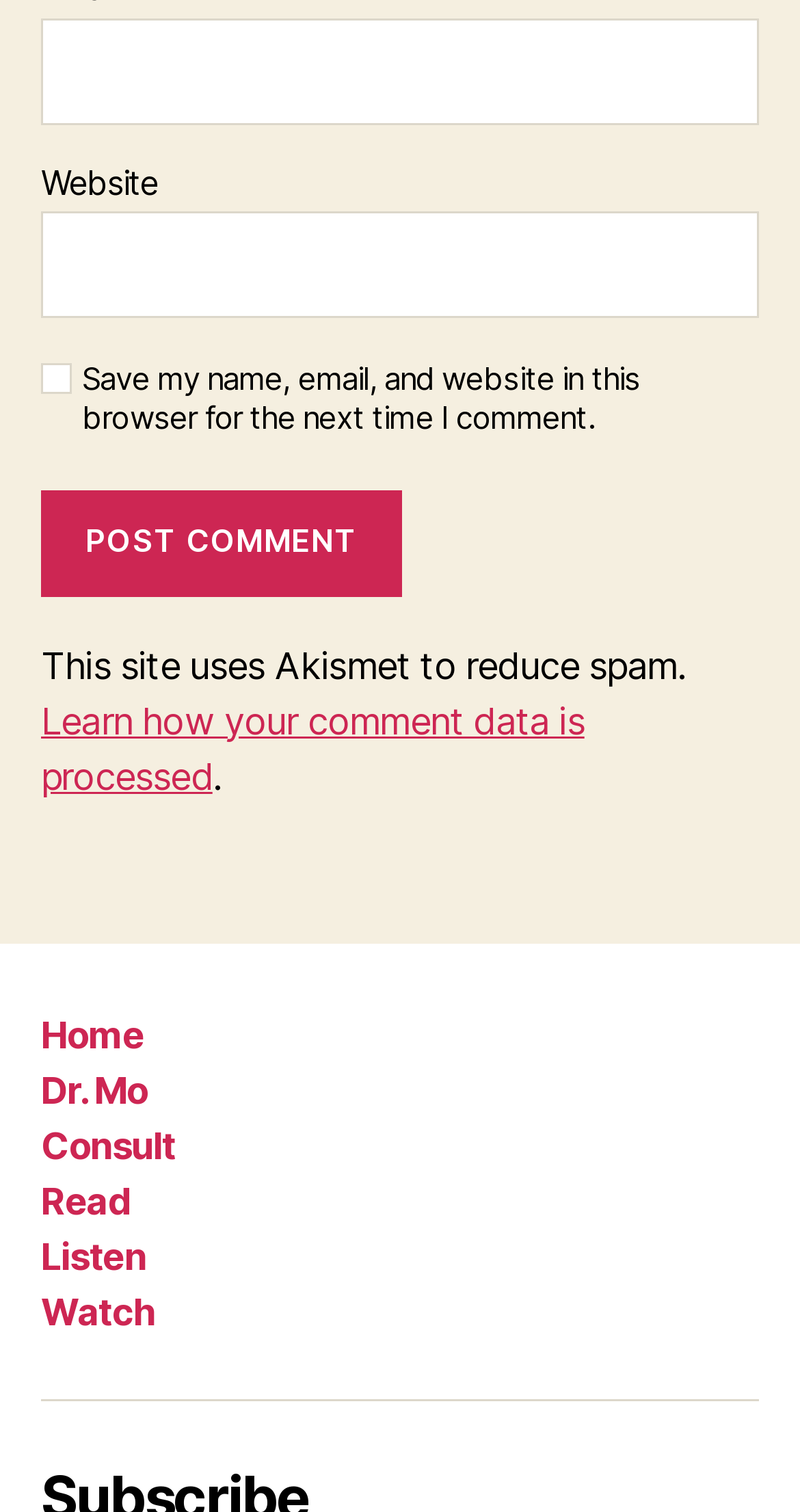Please find the bounding box coordinates for the clickable element needed to perform this instruction: "Go to home page".

[0.051, 0.67, 0.18, 0.699]